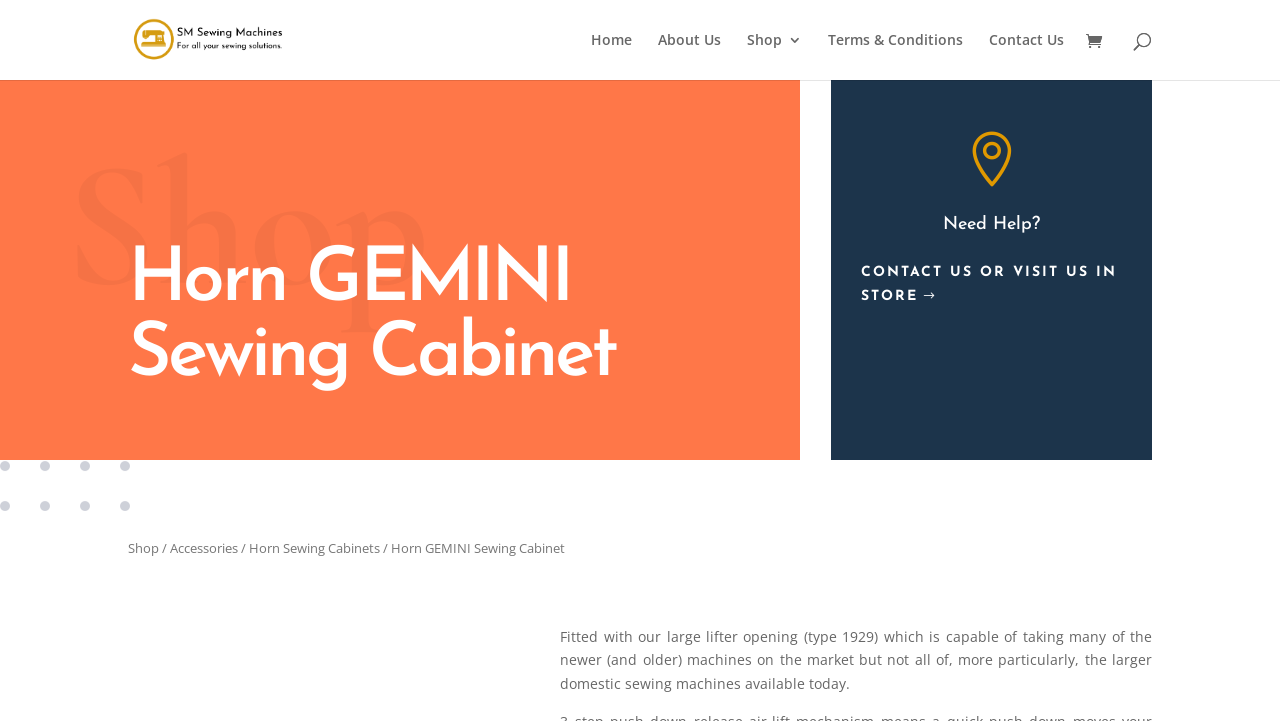What is the name of the sewing cabinet?
Please respond to the question thoroughly and include all relevant details.

I found the answer by looking at the heading element with the text 'Horn GEMINI Sewing Cabinet' which is located at [0.1, 0.338, 0.625, 0.56]